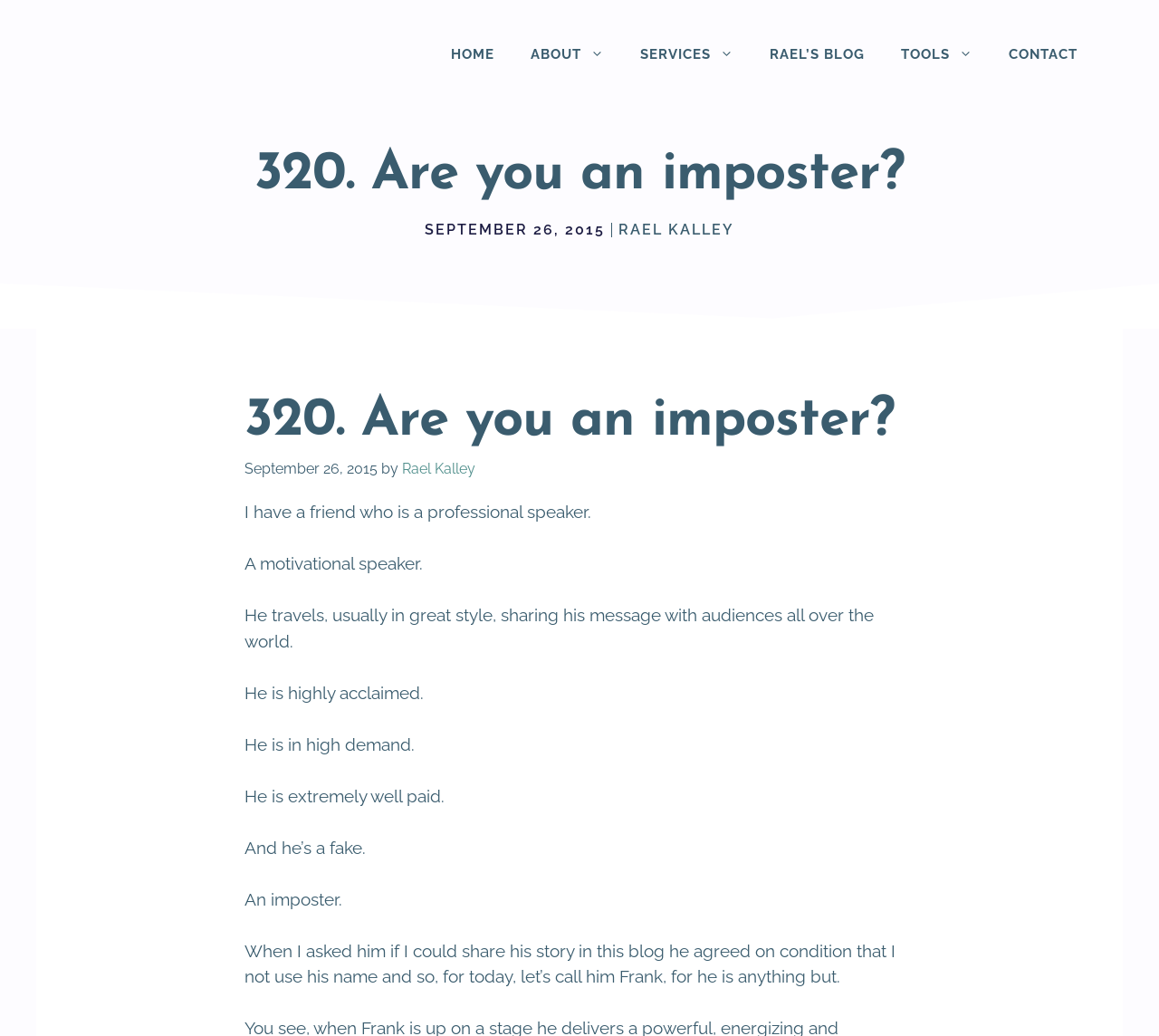Can you identify the bounding box coordinates of the clickable region needed to carry out this instruction: 'Click SERVICES'? The coordinates should be four float numbers within the range of 0 to 1, stated as [left, top, right, bottom].

[0.537, 0.026, 0.648, 0.079]